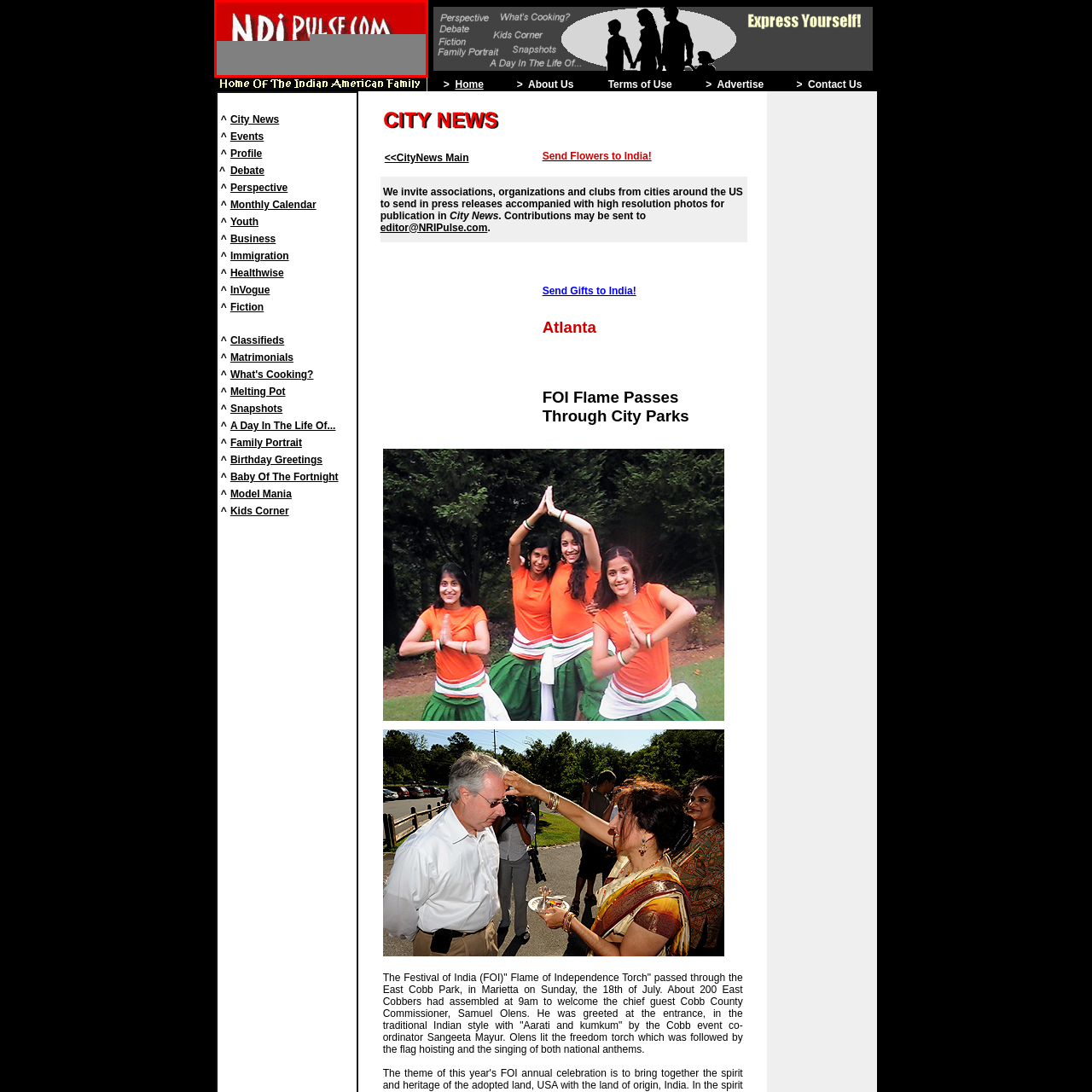What is the font style of the text?
Pay attention to the section of the image highlighted by the red bounding box and provide a comprehensive answer to the question.

The font style of the text is bold because the caption describes the text as being styled in a bold, white font.